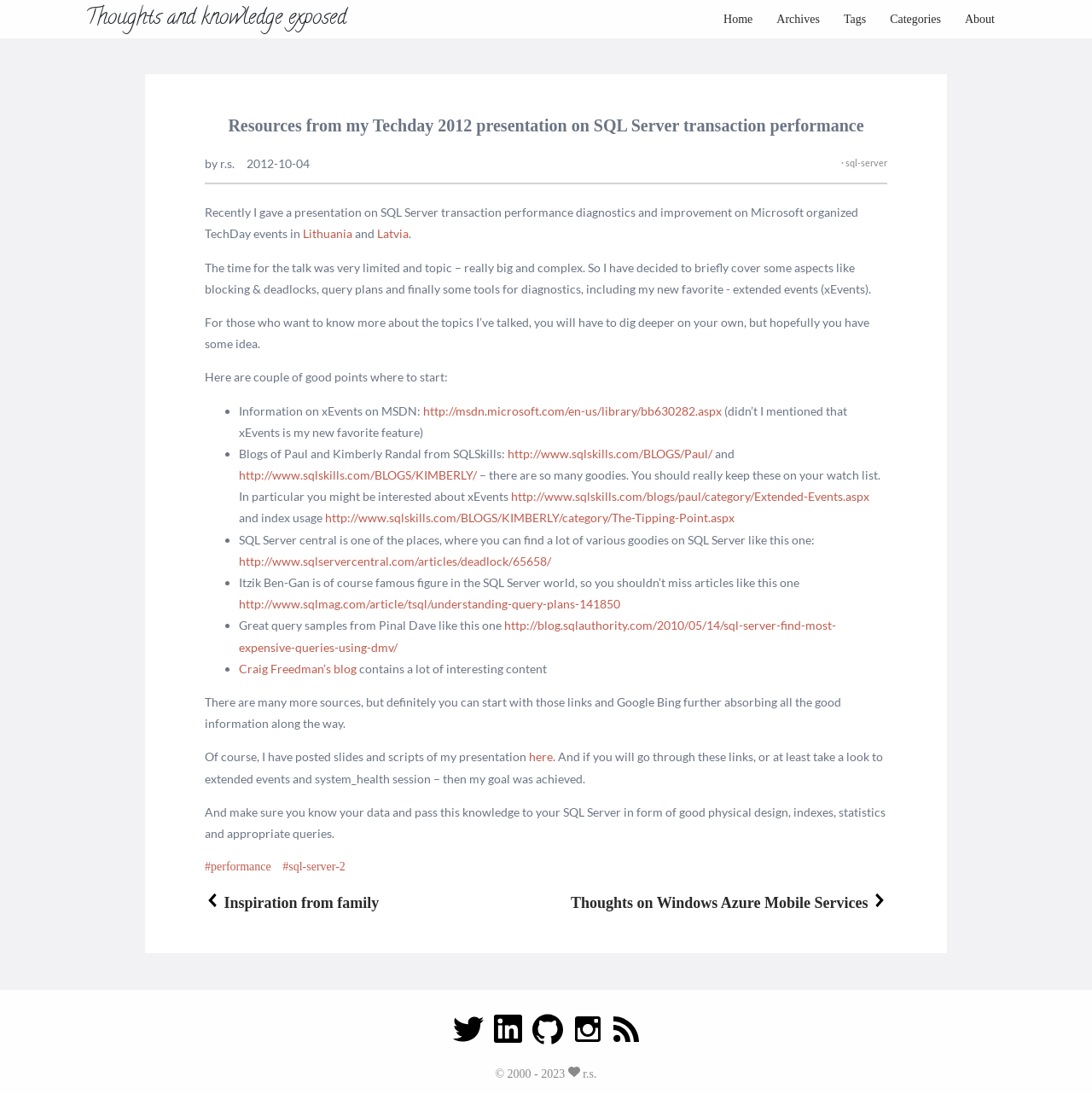Could you indicate the bounding box coordinates of the region to click in order to complete this instruction: "search for something".

None